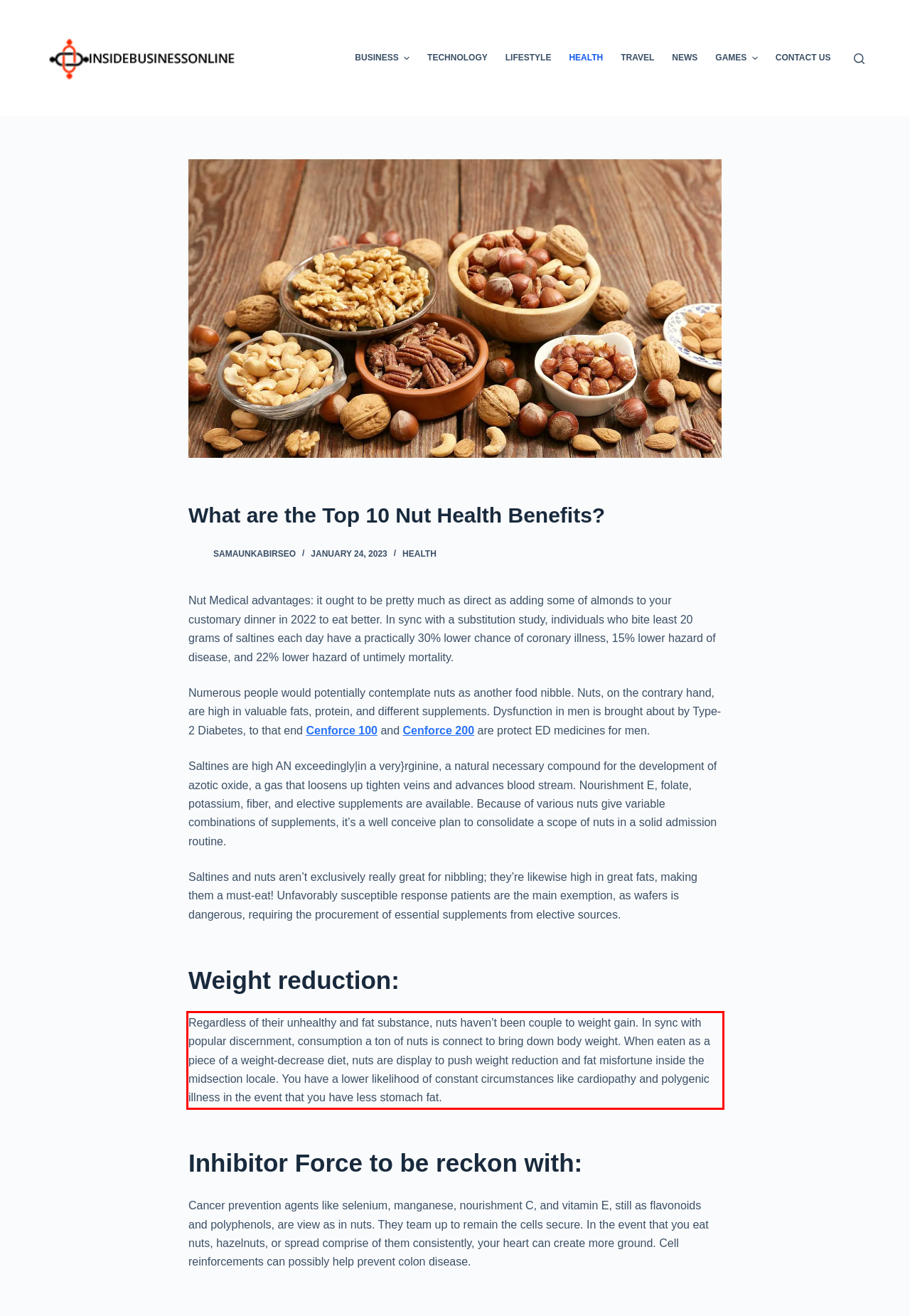Given a screenshot of a webpage with a red bounding box, please identify and retrieve the text inside the red rectangle.

Regardless of their unhealthy and fat substance, nuts haven’t been couple to weight gain. In sync with popular discernment, consumption a ton of nuts is connect to bring down body weight. When eaten as a piece of a weight-decrease diet, nuts are display to push weight reduction and fat misfortune inside the midsection locale. You have a lower likelihood of constant circumstances like cardiopathy and polygenic illness in the event that you have less stomach fat.